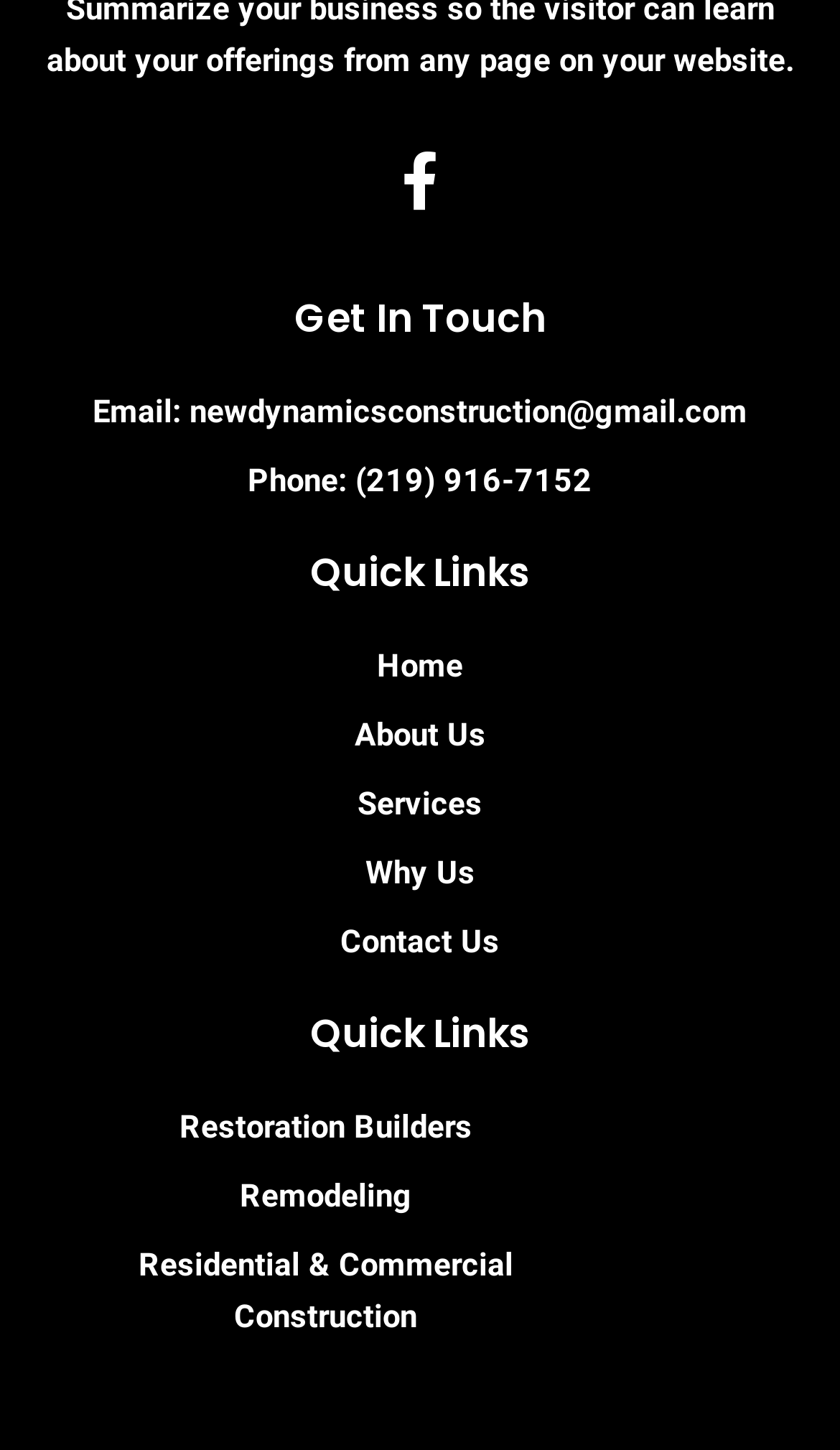Based on the image, provide a detailed response to the question:
How many ways are there to get in touch?

I looked for the ways to get in touch on the webpage and found two options: email and phone number. The email address is 'newdynamicsconstruction@gmail.com' and the phone number is '(219) 916-7152'.